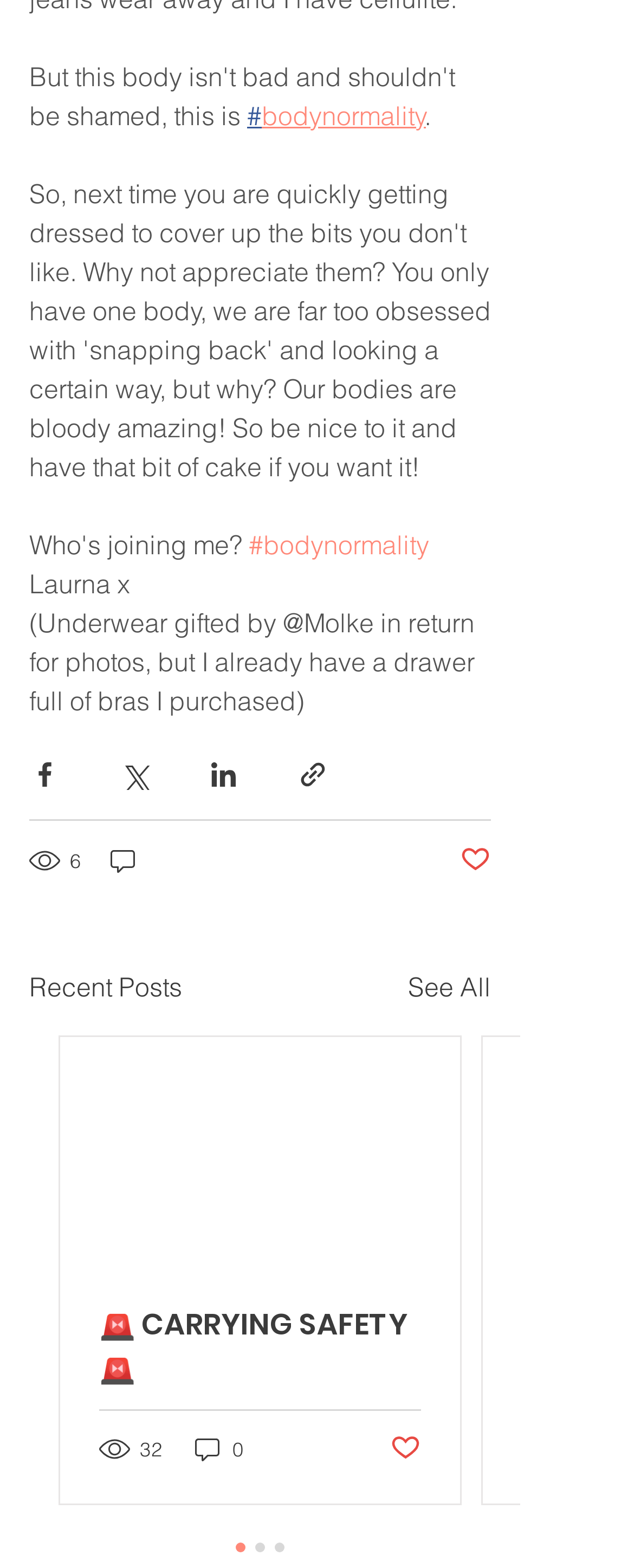Provide your answer in a single word or phrase: 
What is the category of the webpage?

Blog or personal website